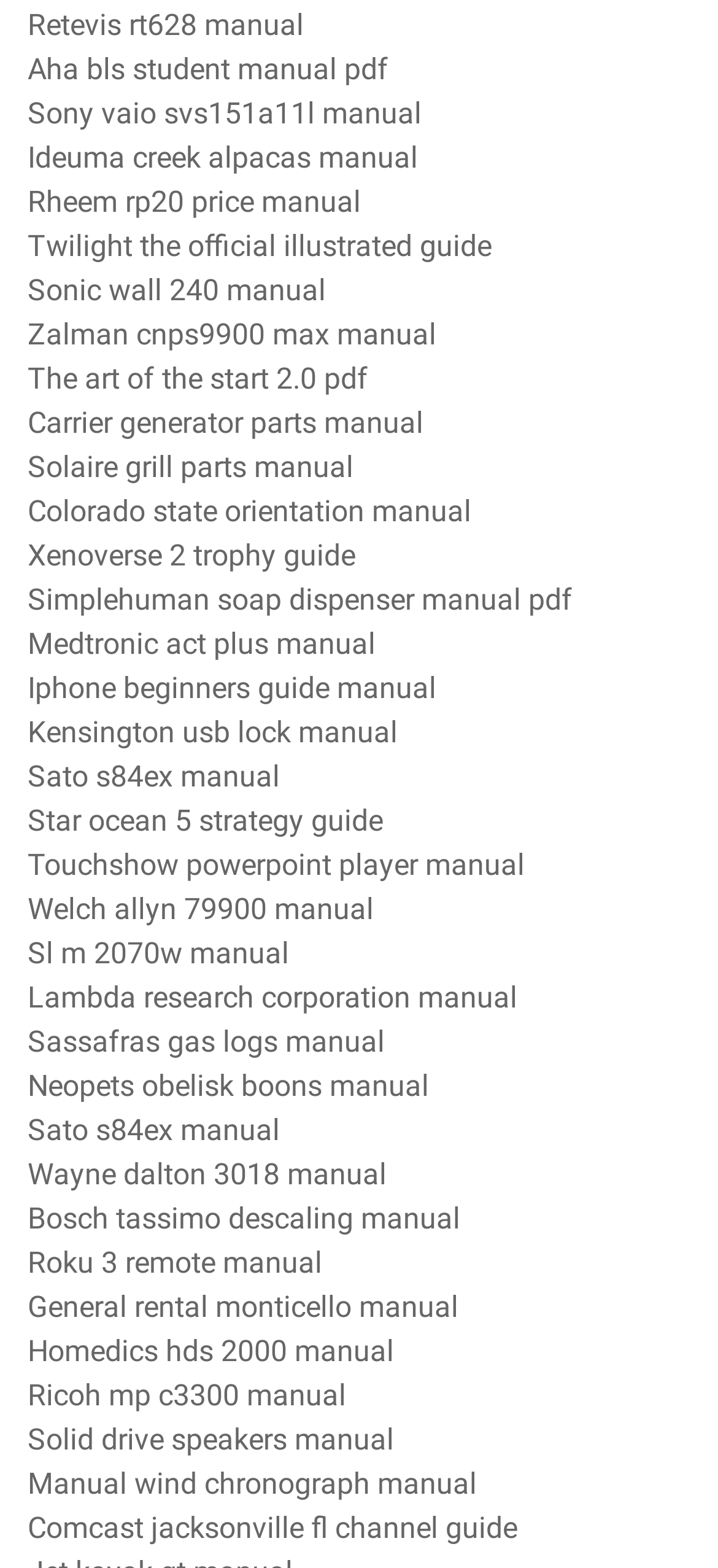Pinpoint the bounding box coordinates of the clickable element needed to complete the instruction: "Access Ideuma creek alpacas manual". The coordinates should be provided as four float numbers between 0 and 1: [left, top, right, bottom].

[0.038, 0.09, 0.582, 0.112]